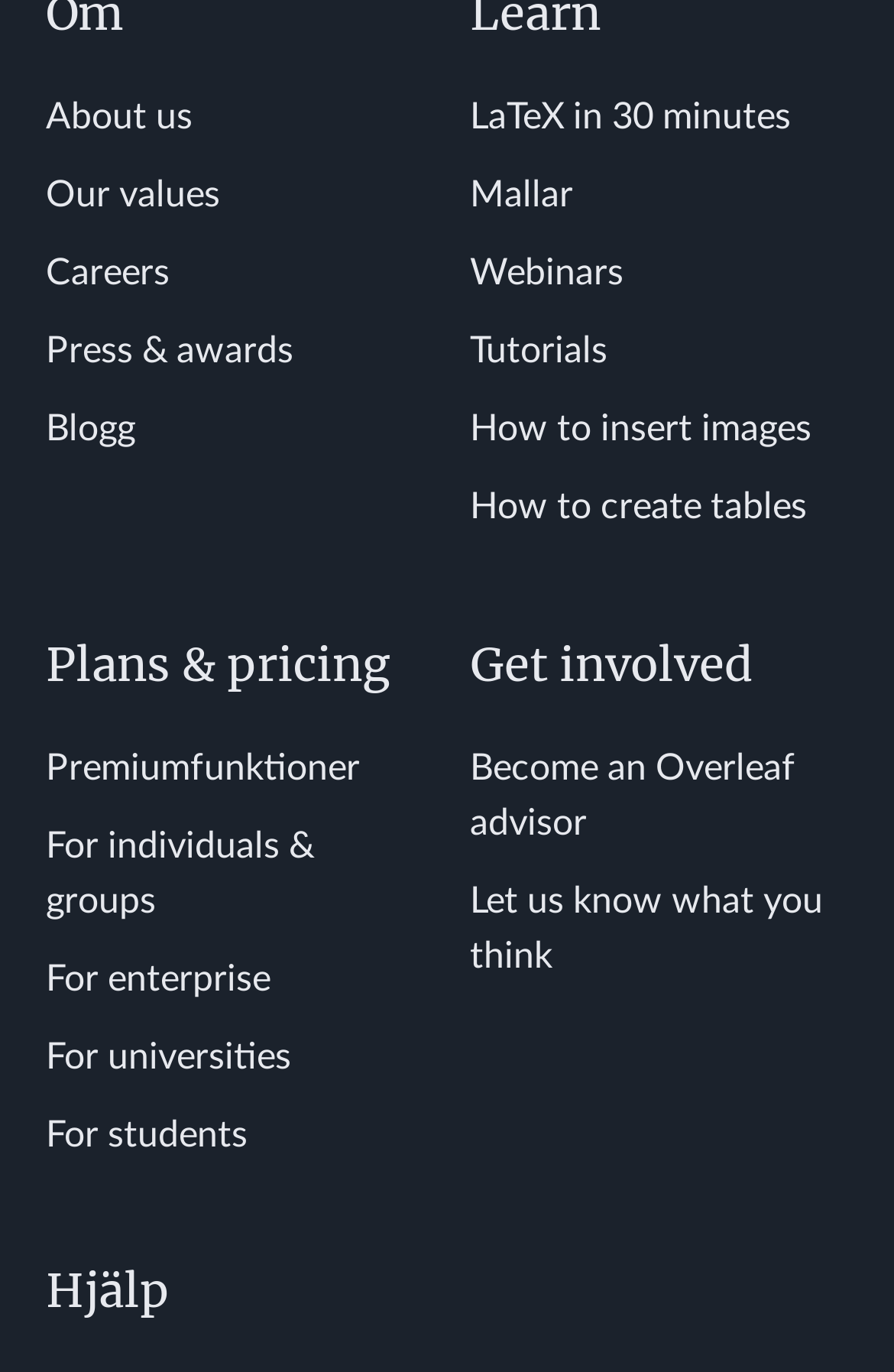Please specify the bounding box coordinates of the clickable region to carry out the following instruction: "Get involved as an Overleaf advisor". The coordinates should be four float numbers between 0 and 1, in the format [left, top, right, bottom].

[0.526, 0.546, 0.89, 0.613]